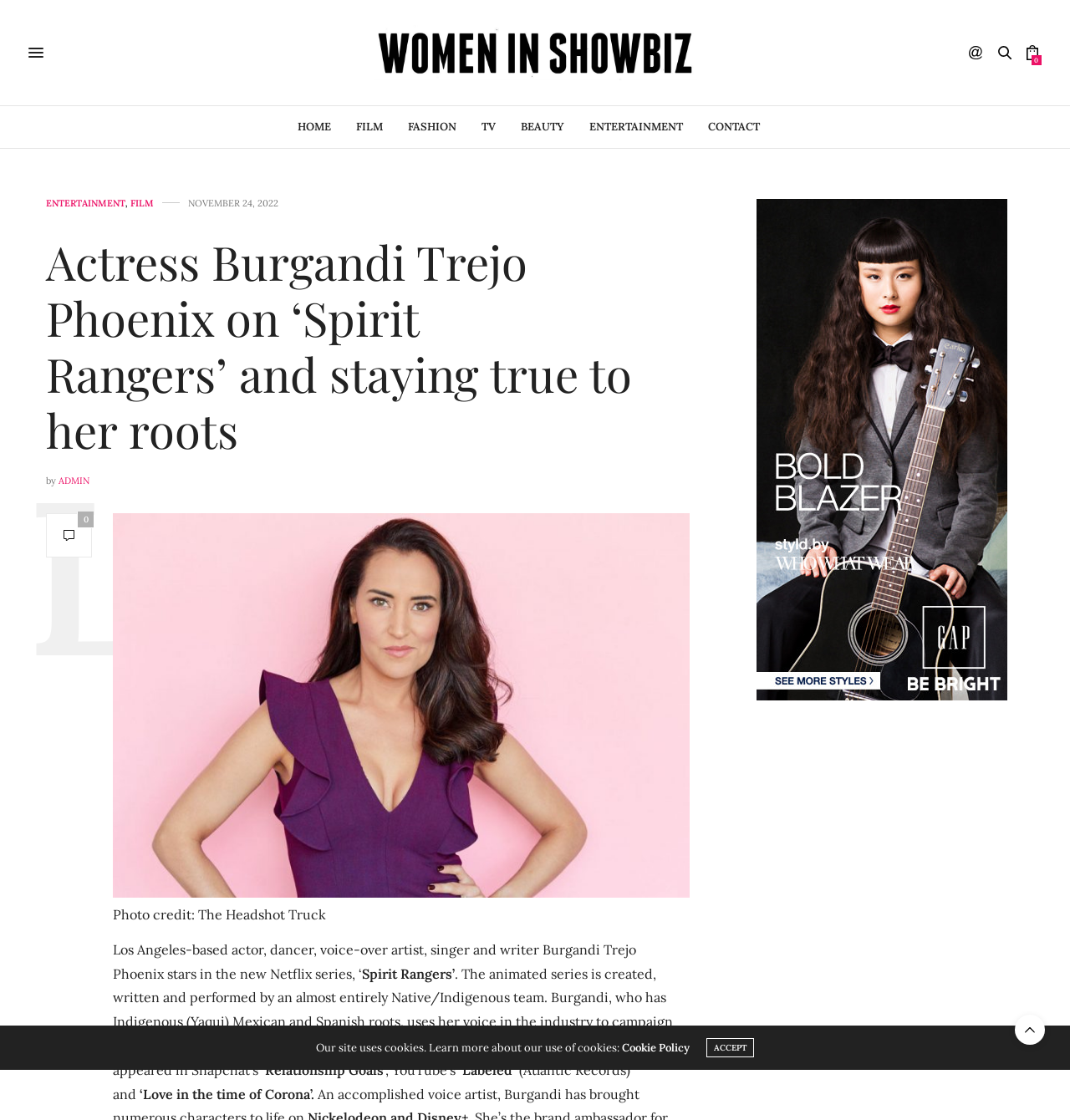Find the bounding box coordinates corresponding to the UI element with the description: "0". The coordinates should be formatted as [left, top, right, bottom], with values as floats between 0 and 1.

[0.043, 0.458, 0.086, 0.498]